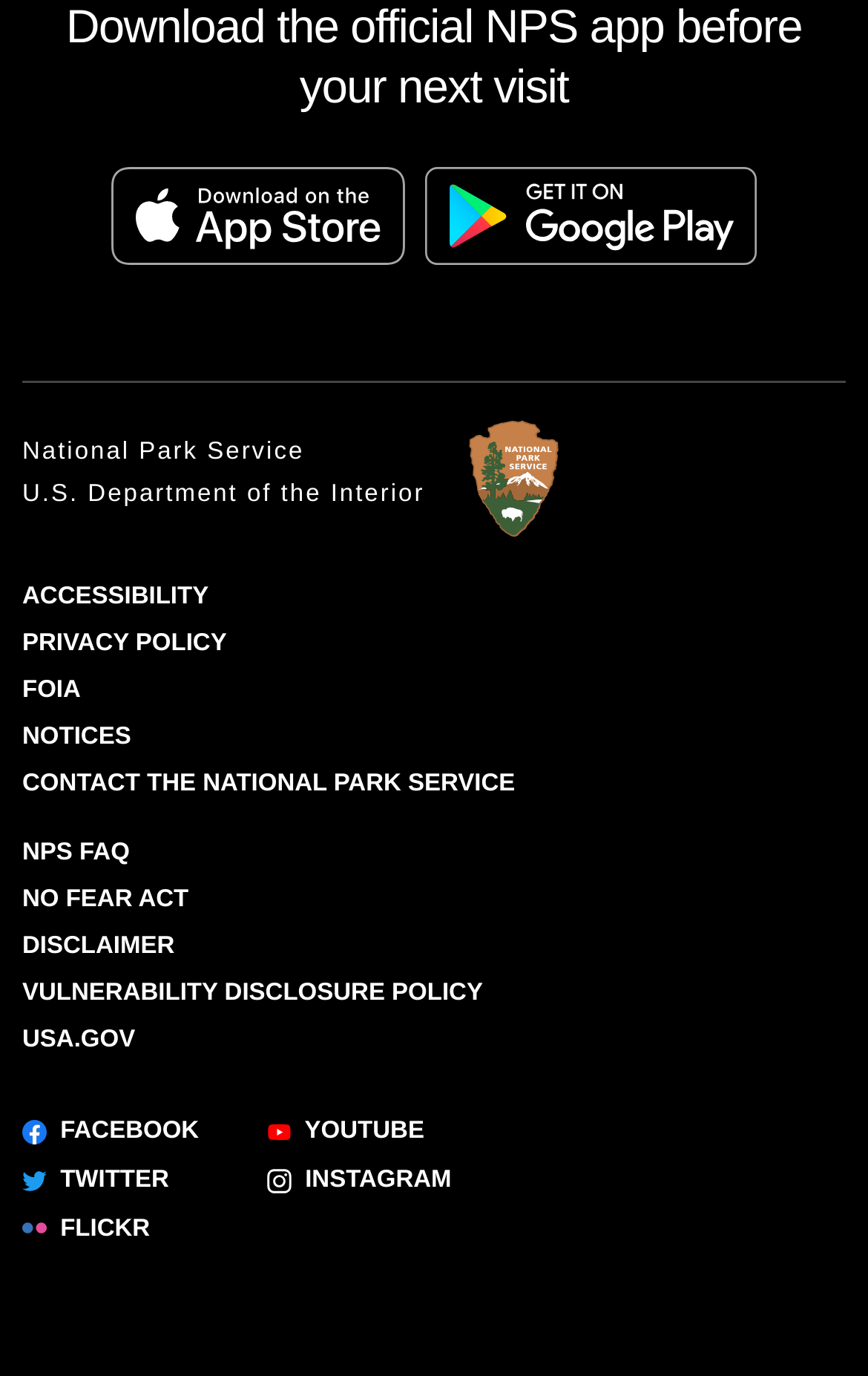How many links are there in the footer section?
Please give a detailed and elaborate explanation in response to the question.

The footer section contains links to 'National Park Service', 'U.S. Department of the Interior', 'ACCESSIBILITY', 'PRIVACY POLICY', 'FOIA', 'NOTICES', 'CONTACT THE NATIONAL PARK SERVICE', 'NPS FAQ', 'NO FEAR ACT', 'DISCLAIMER', 'VULNERABILITY DISCLOSURE POLICY', and 'USA.GOV', which are all part of the footer section.